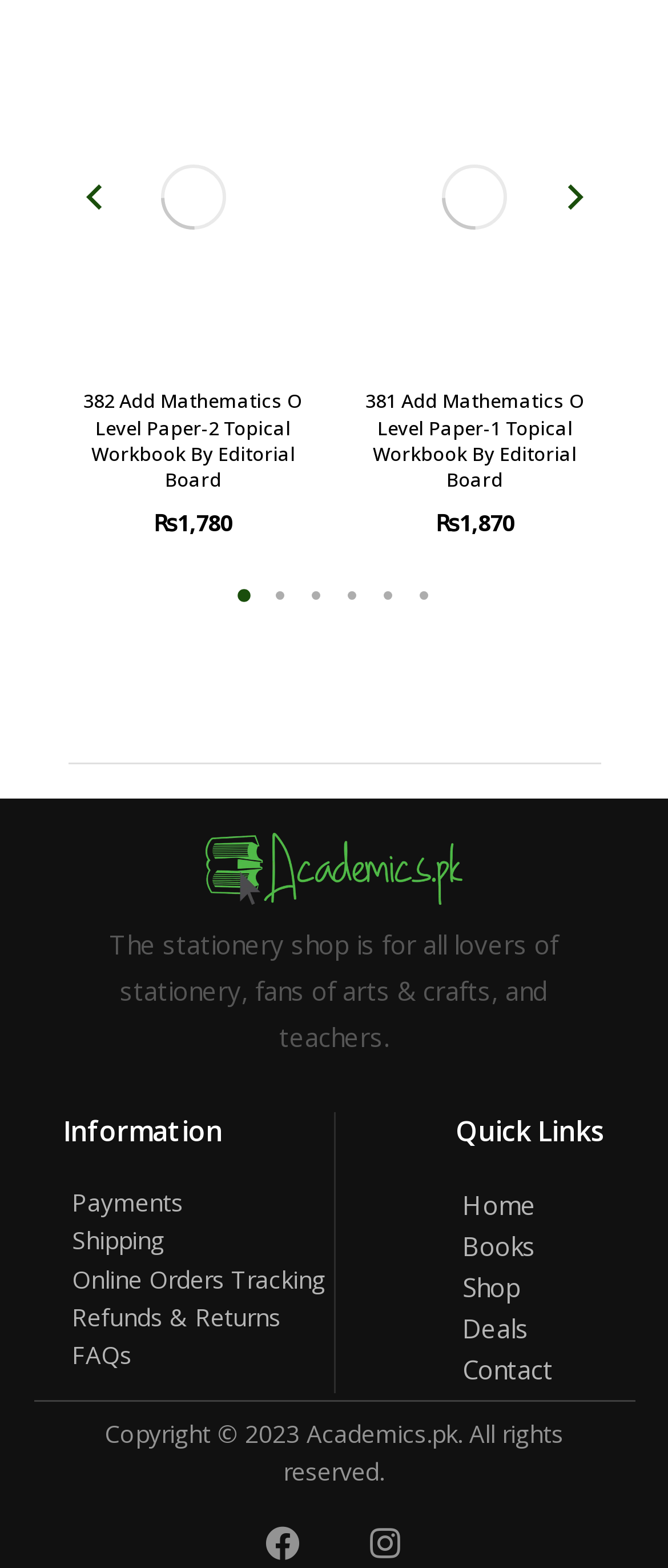Utilize the information from the image to answer the question in detail:
What is the name of the second product?

I found the heading element with the product name, which is located inside the figure element. The product name is '381 Add Mathematics O Level Paper-1 Topical Workbook By Editorial Board'.